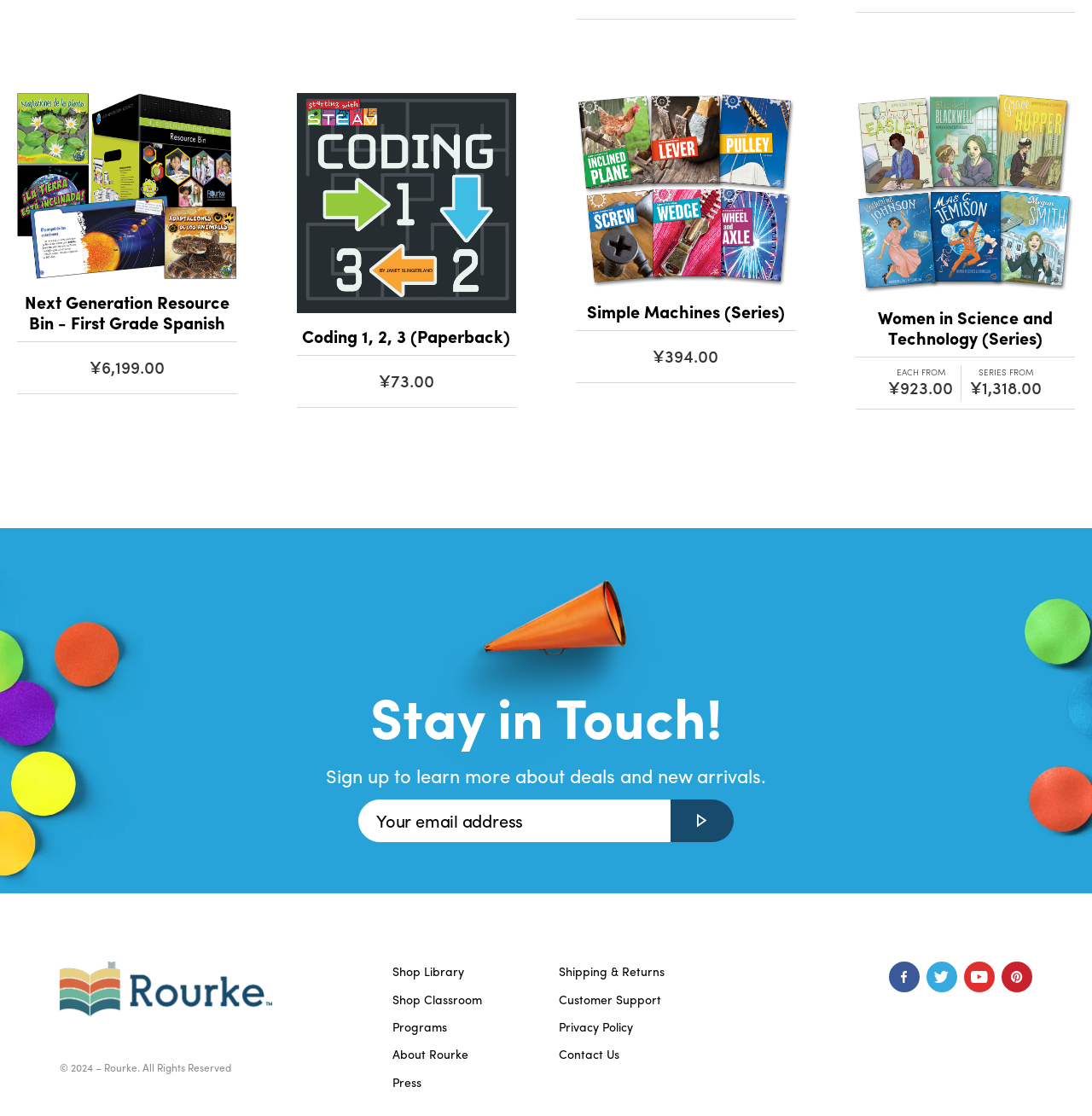Give a one-word or one-phrase response to the question:
What is the language of 'Coding 1, 2, 3 (Paperback)'?

ENGLISH